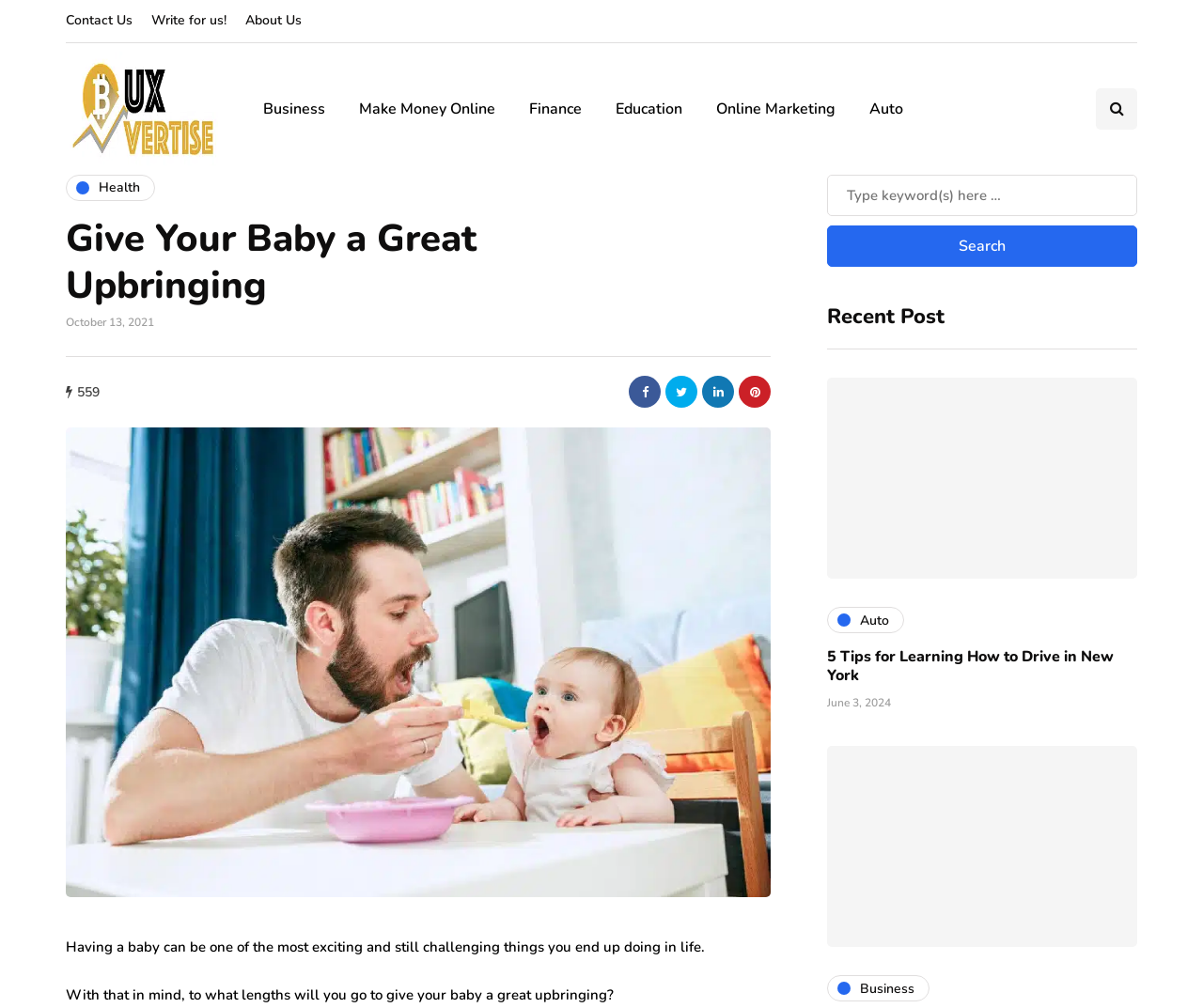From the webpage screenshot, predict the bounding box of the UI element that matches this description: "Contact Us".

[0.055, 0.0, 0.118, 0.041]